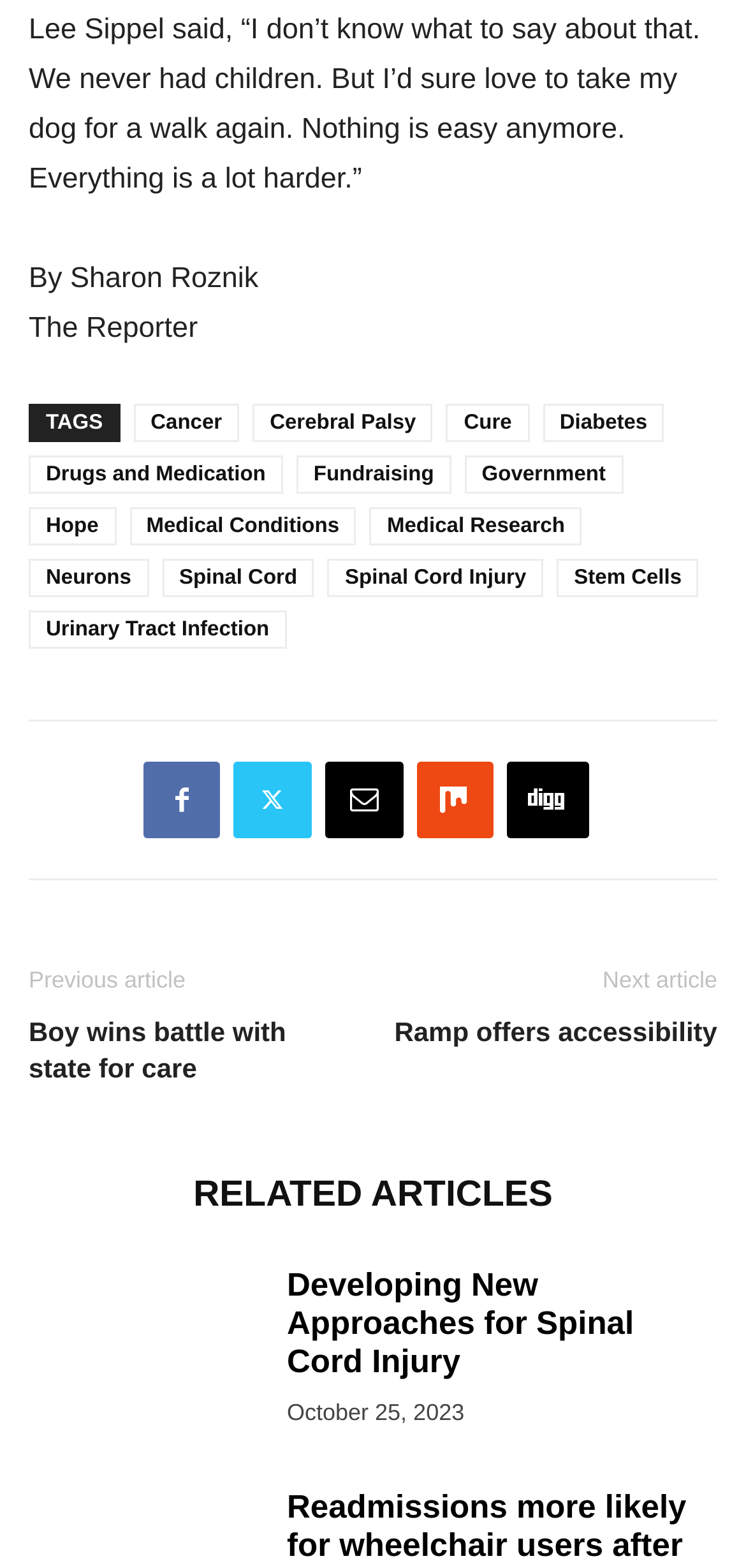Can you find the bounding box coordinates for the element that needs to be clicked to execute this instruction: "View the 'RELATED ARTICLES' section"? The coordinates should be given as four float numbers between 0 and 1, i.e., [left, top, right, bottom].

[0.038, 0.746, 0.962, 0.779]